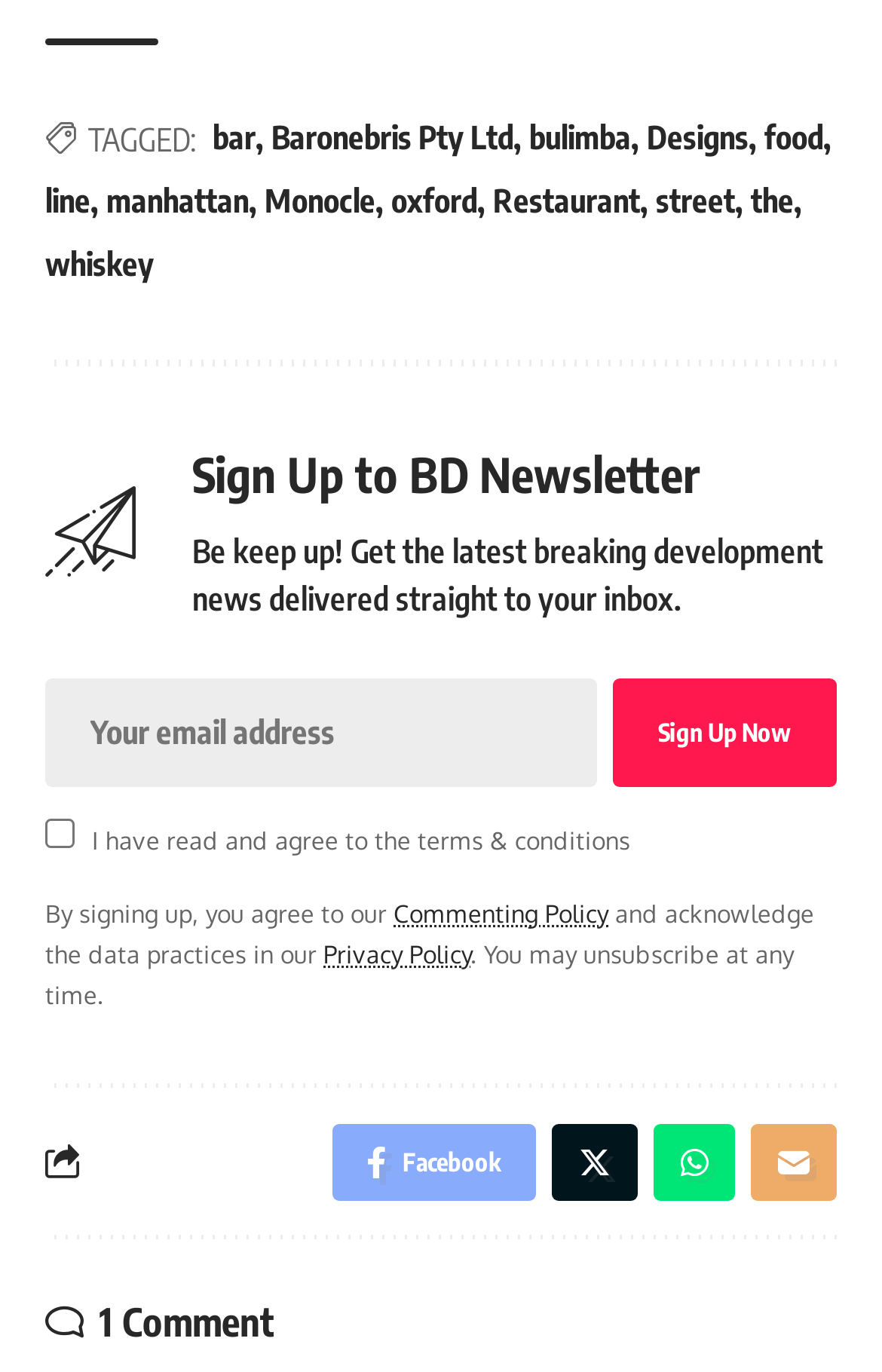Highlight the bounding box coordinates of the element that should be clicked to carry out the following instruction: "Click on the 'Sign Up Now' button". The coordinates must be given as four float numbers ranging from 0 to 1, i.e., [left, top, right, bottom].

[0.695, 0.494, 0.949, 0.573]